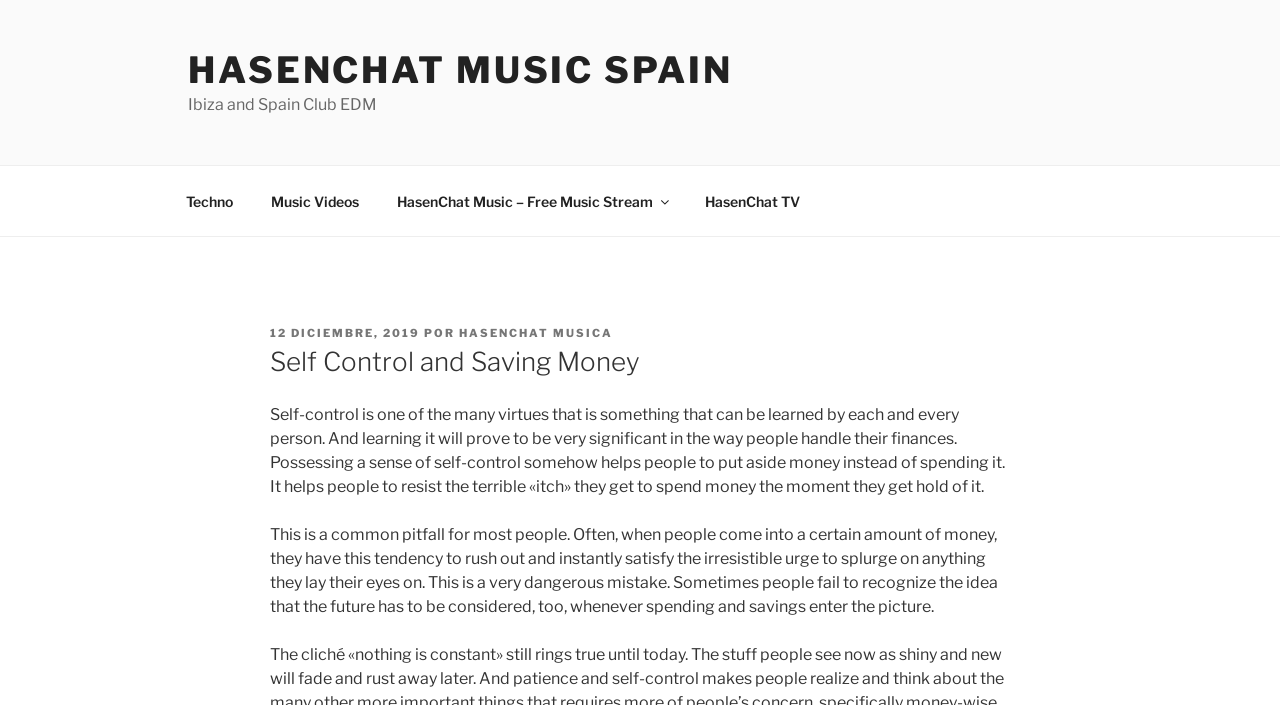Extract the bounding box coordinates of the UI element described by: "Music Videos". The coordinates should include four float numbers ranging from 0 to 1, e.g., [left, top, right, bottom].

[0.198, 0.25, 0.294, 0.32]